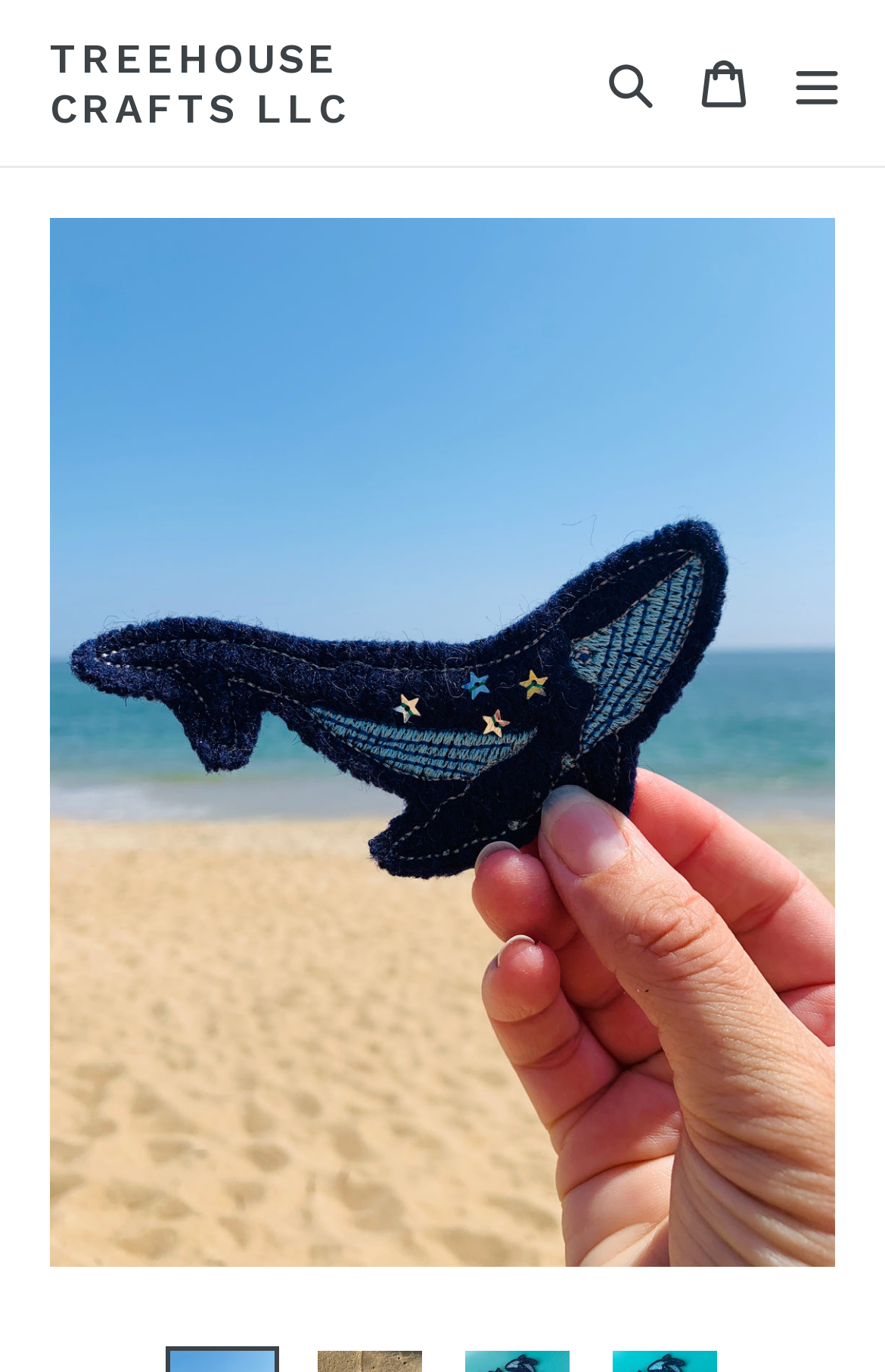Identify the bounding box of the HTML element described as: "parent_node: Search aria-label="Translation missing: en.layout.navigation.menu"".

[0.877, 0.006, 0.969, 0.115]